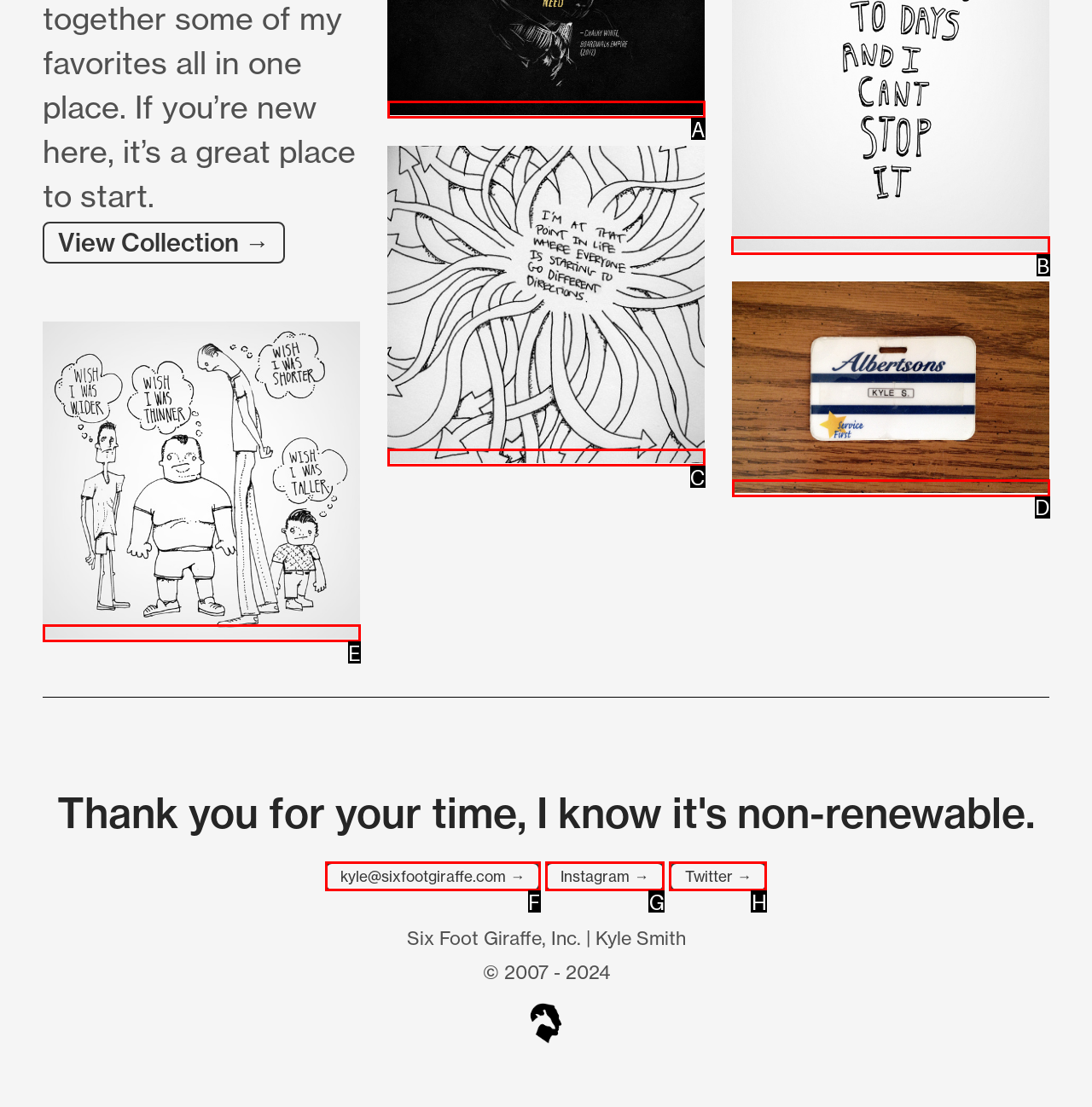Determine which HTML element I should select to execute the task: Click the Search button
Reply with the corresponding option's letter from the given choices directly.

None